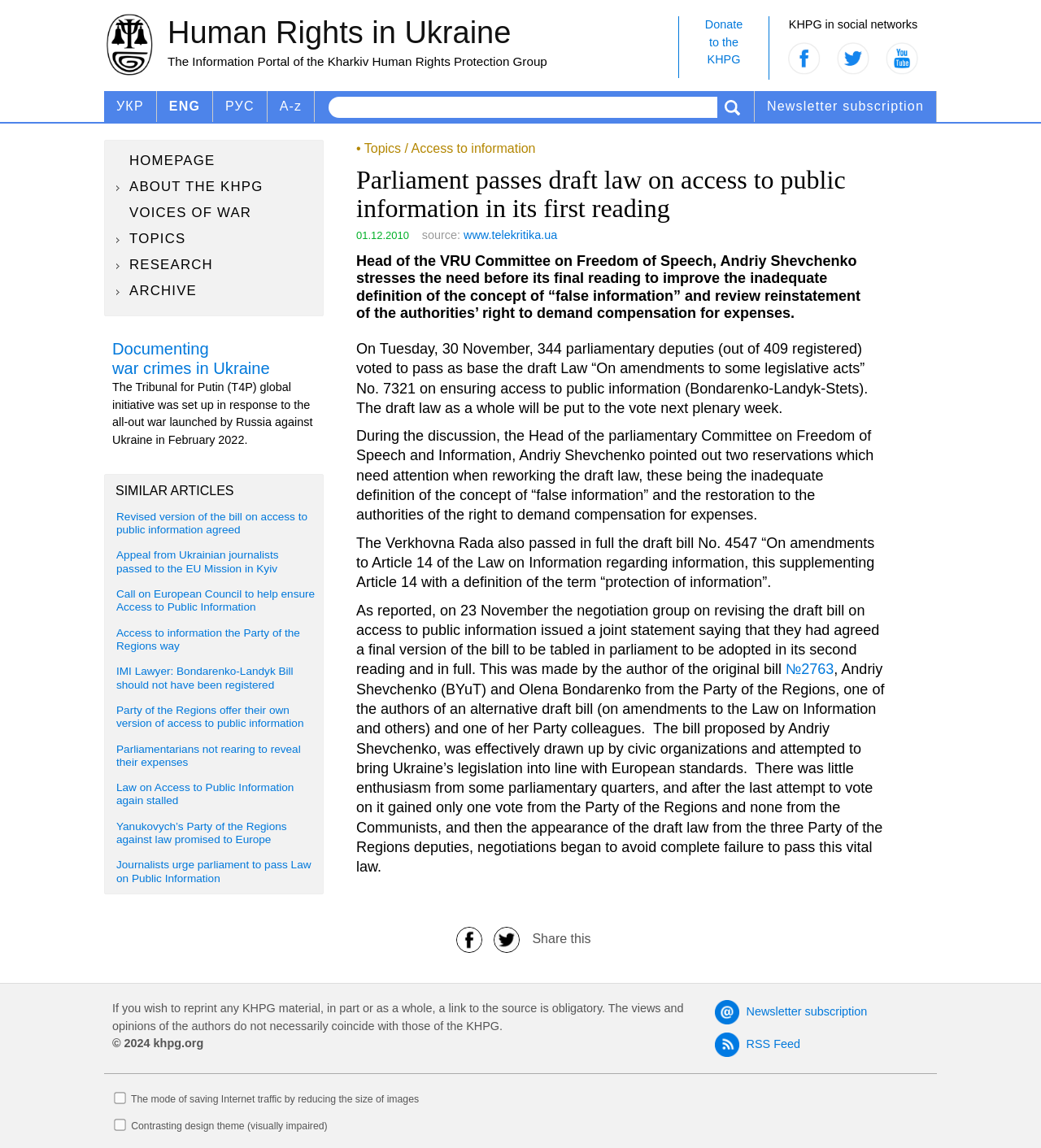Please predict the bounding box coordinates of the element's region where a click is necessary to complete the following instruction: "Click on the Donate to the KHPG link". The coordinates should be represented by four float numbers between 0 and 1, i.e., [left, top, right, bottom].

[0.652, 0.014, 0.738, 0.068]